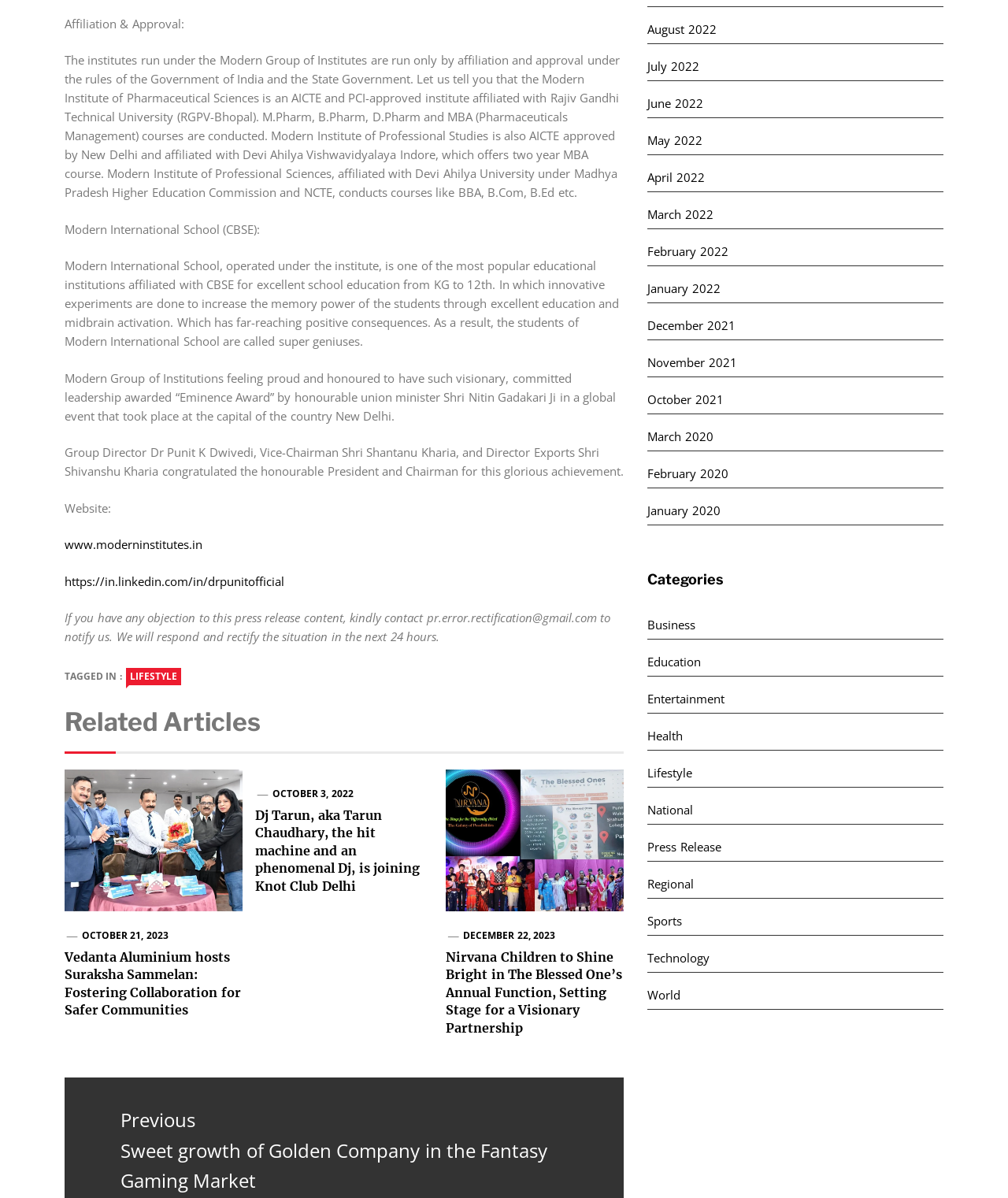Answer the following inquiry with a single word or phrase:
What award did Modern Group of Institutions receive?

Eminence Award